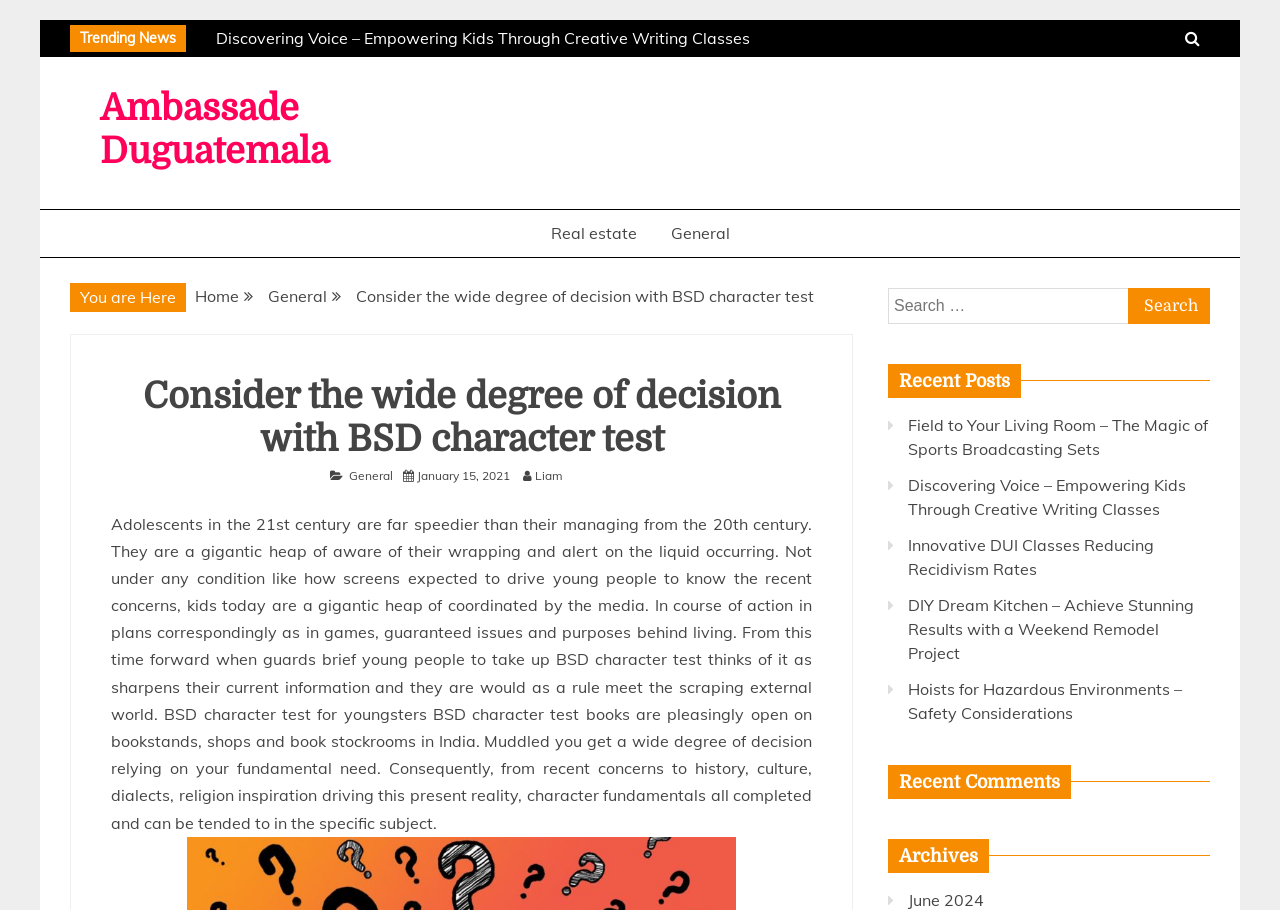Give a detailed overview of the webpage's appearance and contents.

The webpage appears to be a blog or news website, with a focus on various topics such as trending news, real estate, and general articles. At the top of the page, there is a link to "Skip to content" and a heading that reads "Trending News". Below this, there are four links to different articles, including "Discovering Voice – Empowering Kids Through Creative Writing Classes" and "DIY Dream Kitchen – Achieve Stunning Results with a Weekend Remodel Project".

To the right of these links, there is a section with a heading that reads "You are Here", followed by a navigation menu with links to "Home", "General", and the current page, "Consider the wide degree of decision with BSD character test". Below this, there is a header section with a heading that reads "Consider the wide degree of decision with BSD character test", followed by links to "General" and the date "January 15, 2021".

The main content of the page is a long article that discusses the importance of BSD character tests for adolescents in the 21st century. The article is divided into several paragraphs and covers topics such as the awareness of young people, the role of media, and the benefits of BSD character tests.

To the right of the article, there is a search bar with a button to search for specific topics. Below this, there are headings for "Recent Posts", "Recent Comments", and "Archives", followed by links to various articles and a link to the archives for June 2024.

At the bottom of the page, there are several links to other articles, including "Field to Your Living Room – The Magic of Sports Broadcasting Sets" and "Hoists for Hazardous Environments – Safety Considerations". There is also a link to the Ambassade Duguatemala and a social media icon represented by the Unicode character "\uf002".